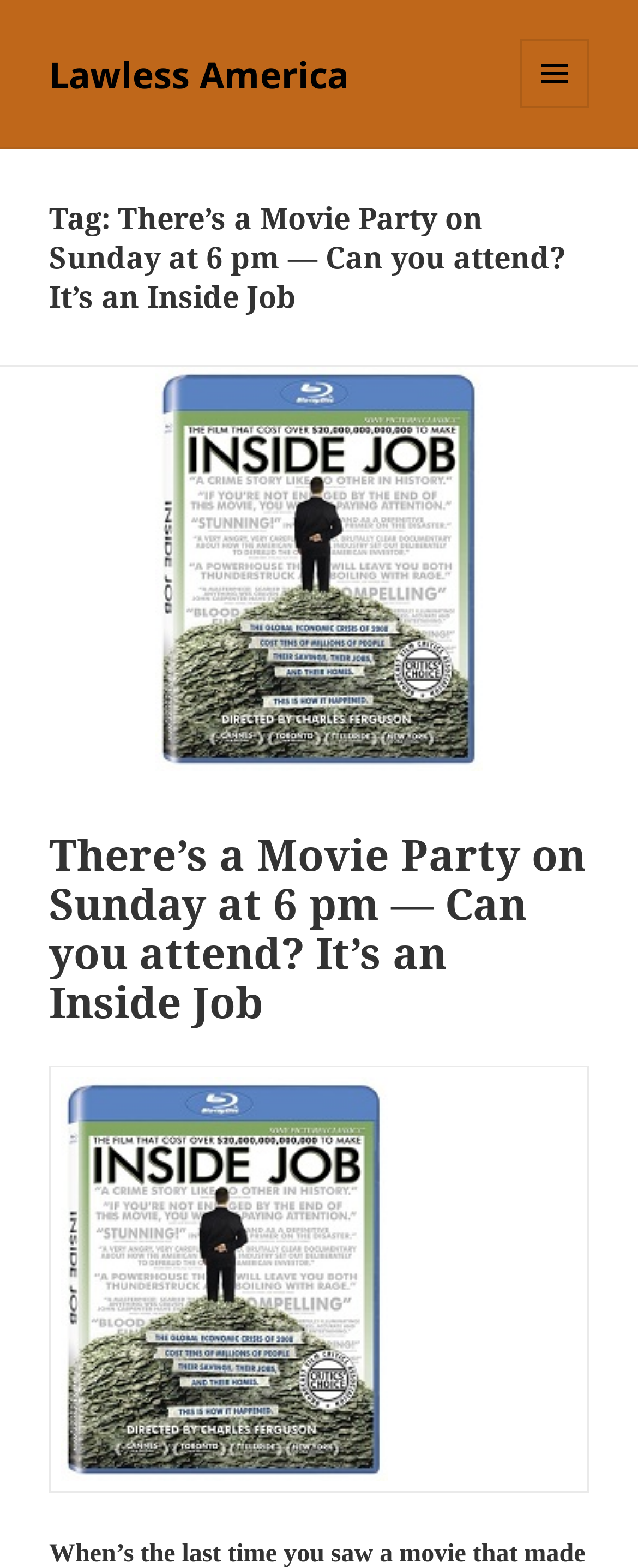Your task is to find and give the main heading text of the webpage.

Tag: There’s a Movie Party on Sunday at 6 pm — Can you attend? It’s an Inside Job